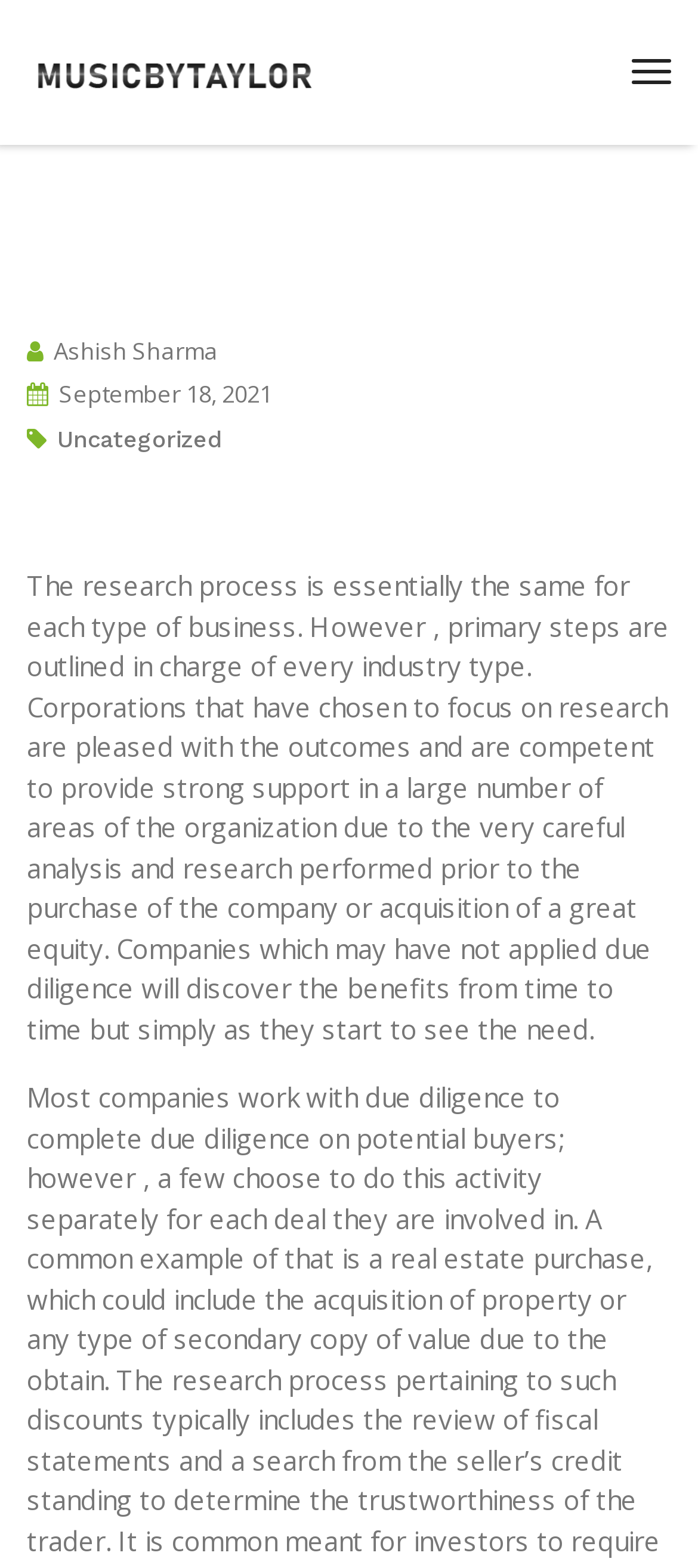Provide a brief response to the question below using one word or phrase:
What is the date of the article?

September 18, 2021